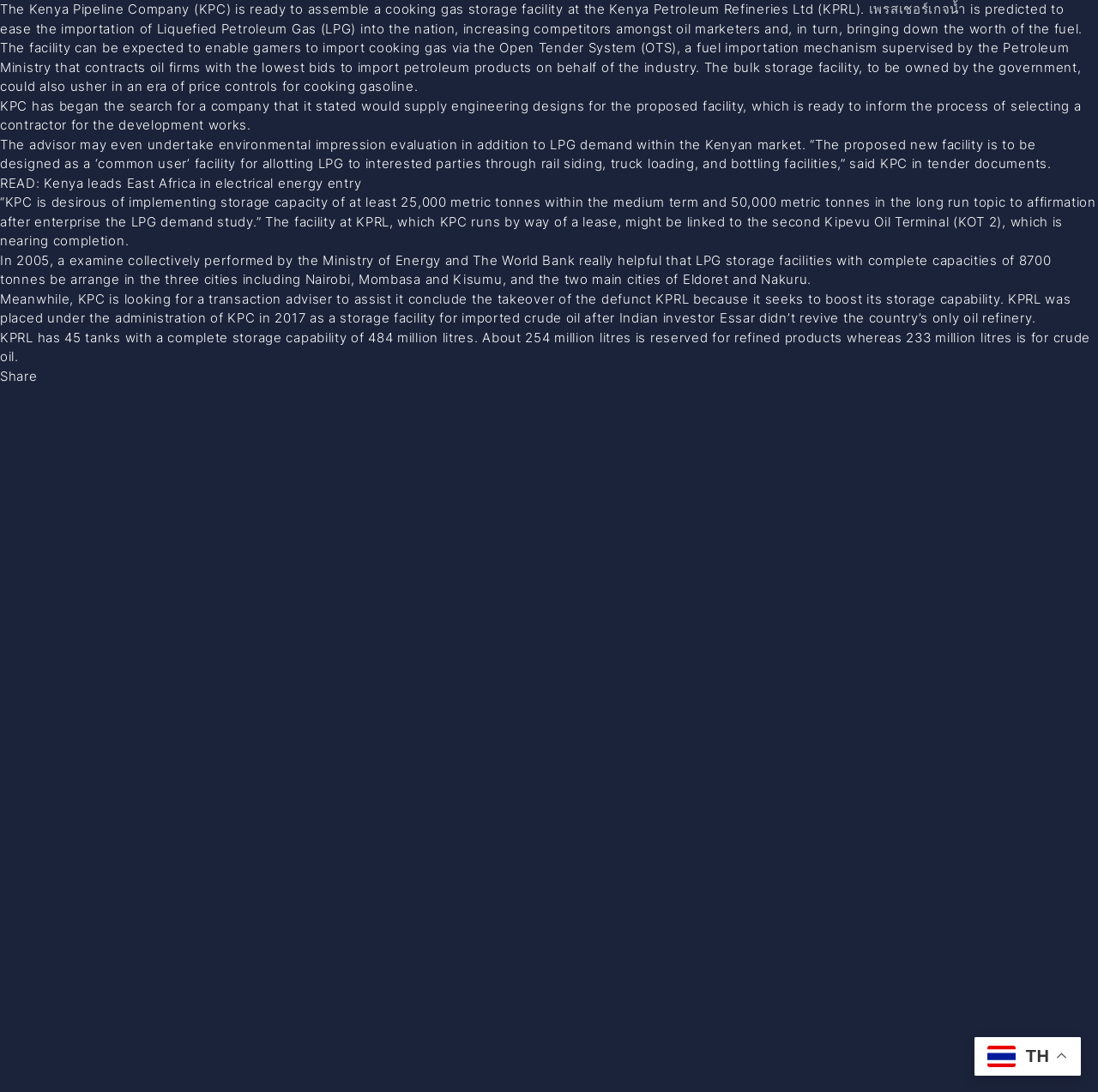What is the total storage capacity of KPRL?
From the image, respond using a single word or phrase.

484 million litres